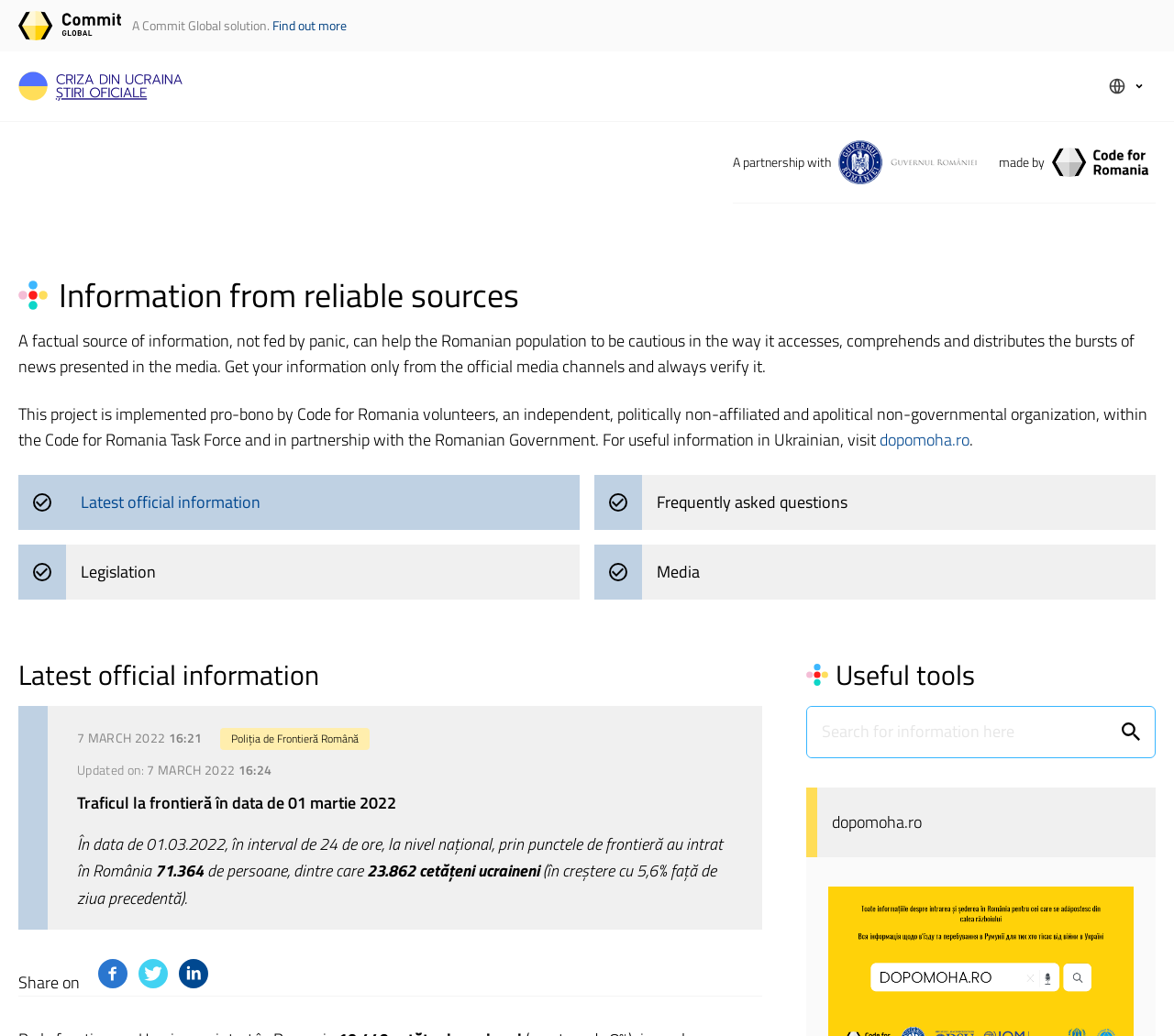Kindly determine the bounding box coordinates for the area that needs to be clicked to execute this instruction: "Search for information here".

[0.687, 0.682, 0.943, 0.731]